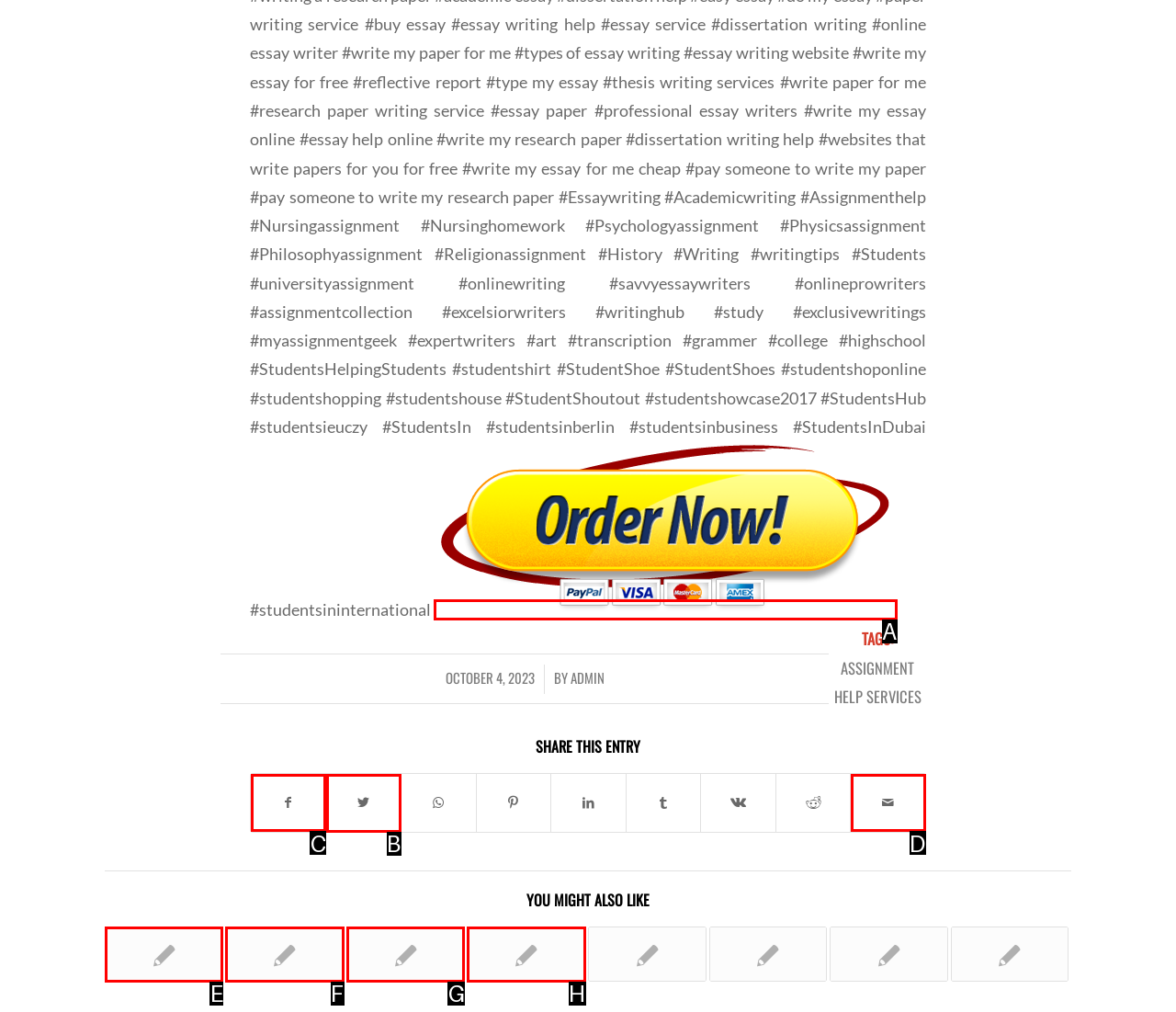Point out the option that needs to be clicked to fulfill the following instruction: Share this entry on Twitter
Answer with the letter of the appropriate choice from the listed options.

B